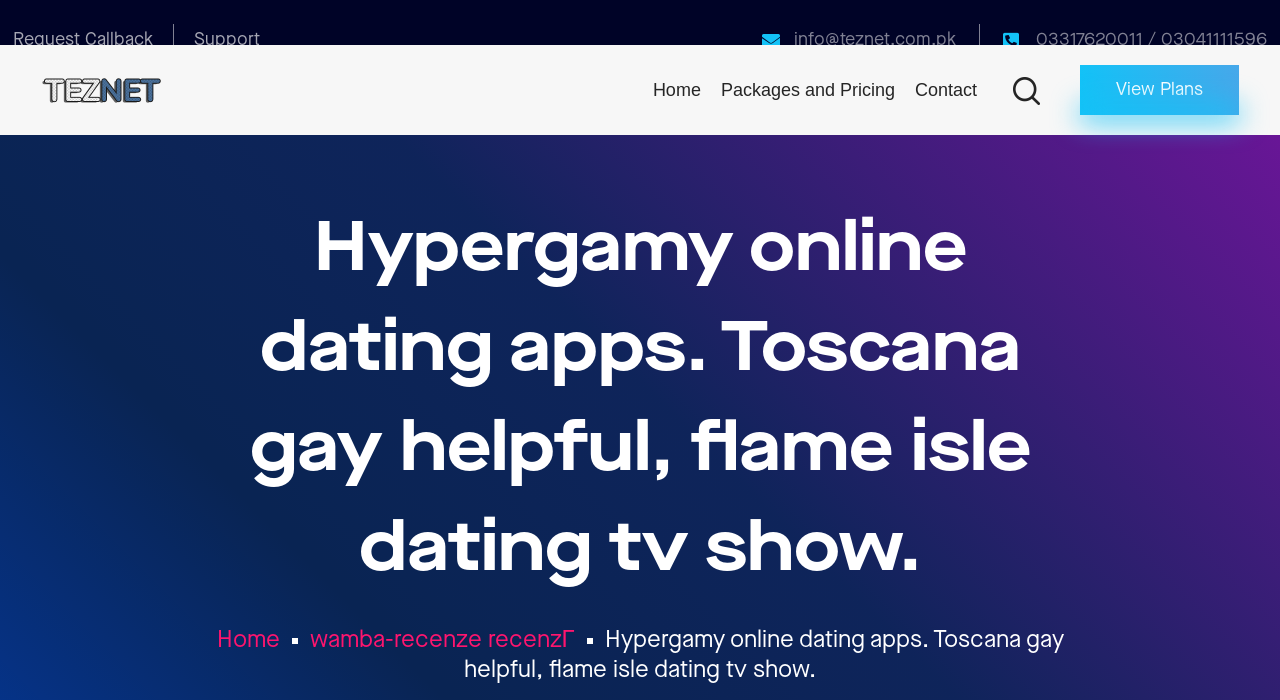Utilize the details in the image to thoroughly answer the following question: What is the company's email address?

I found the email address by looking at the links at the top of the page, where I saw 'info@teznet.com.pk' listed as a contact method.